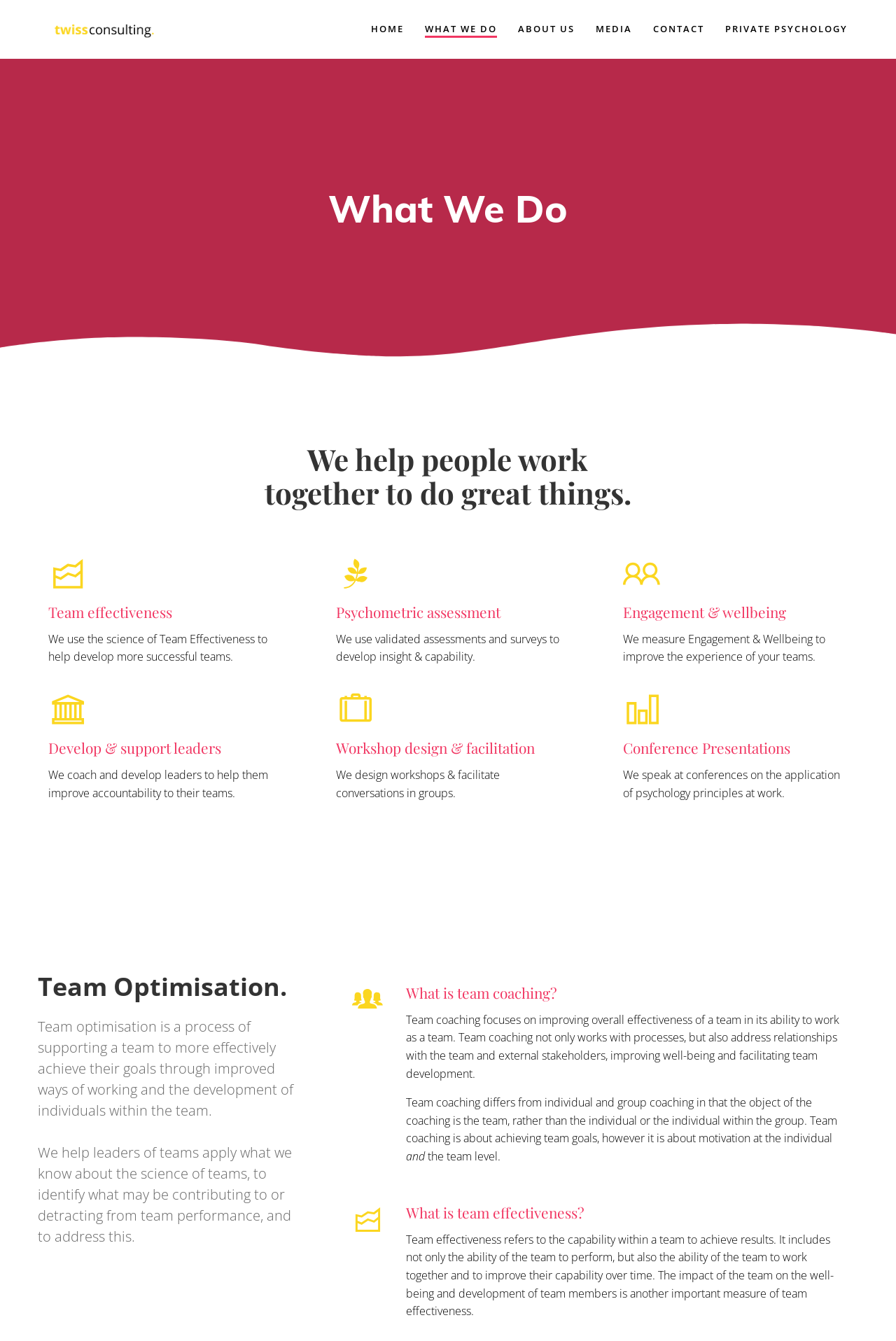Extract the heading text from the webpage.

What We Do